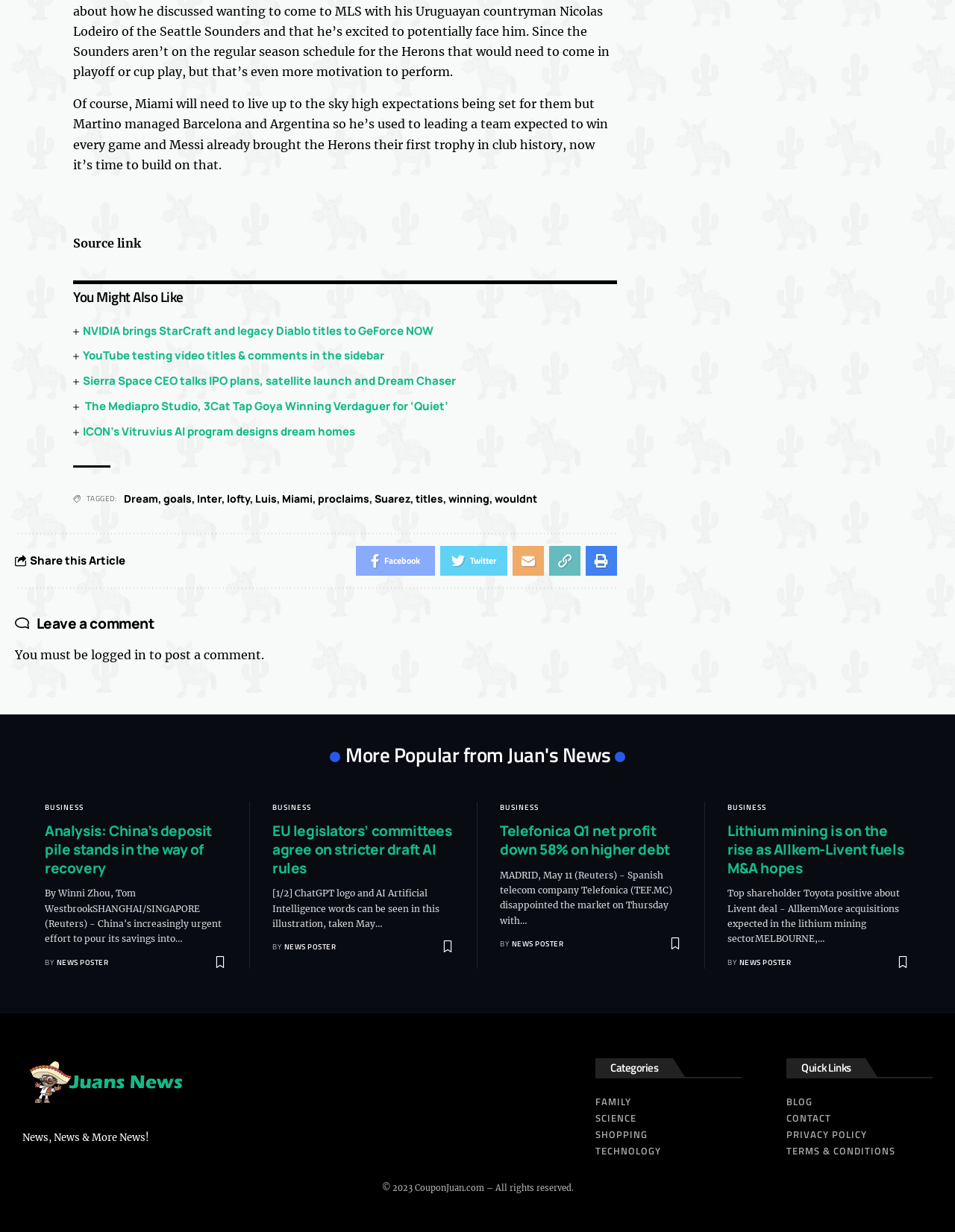Answer the following in one word or a short phrase: 
What is the name of the CEO mentioned in the article?

Sierra Space CEO